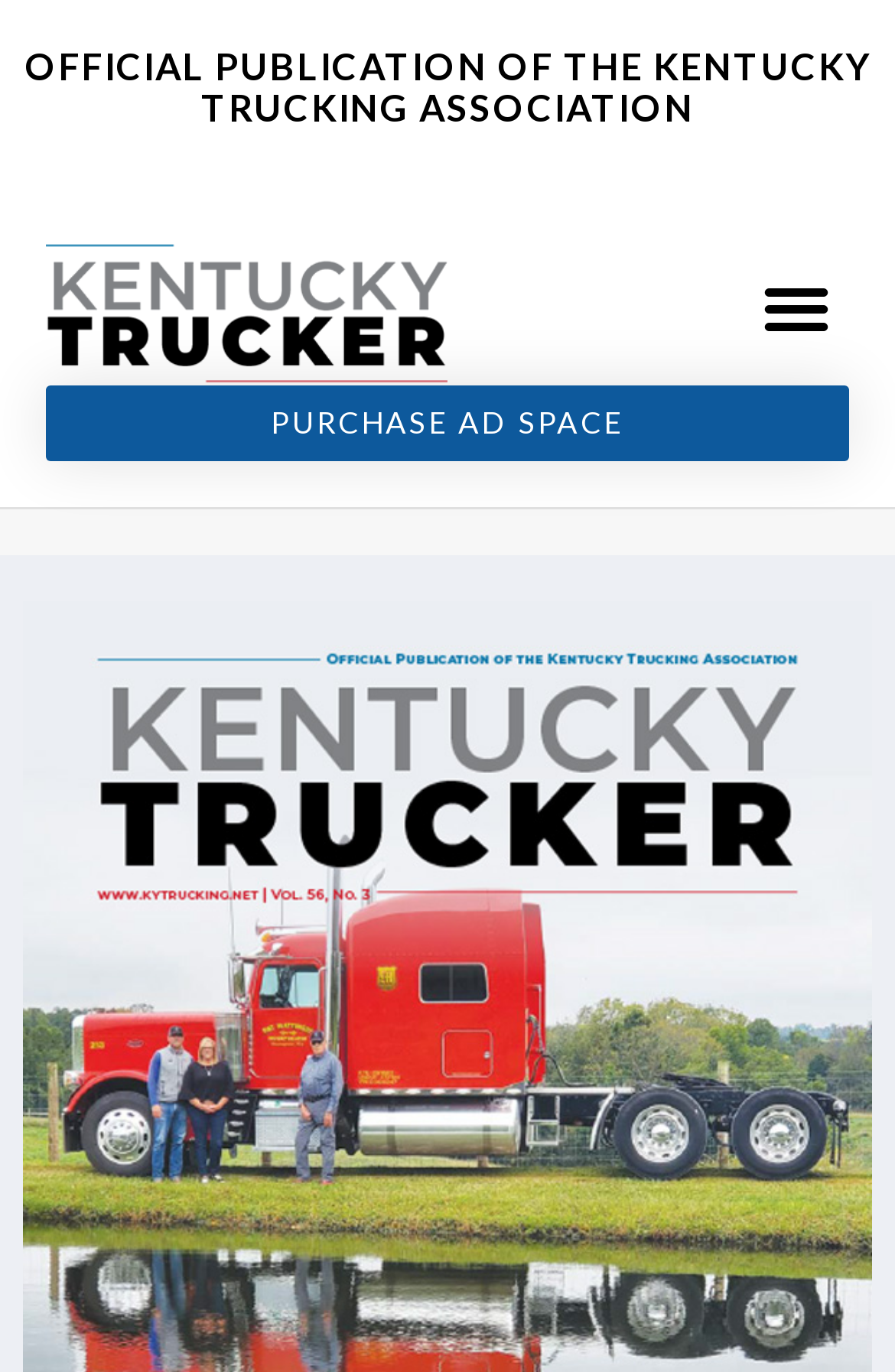Identify the bounding box coordinates of the HTML element based on this description: "Purchase Ad Space".

[0.051, 0.28, 0.949, 0.335]